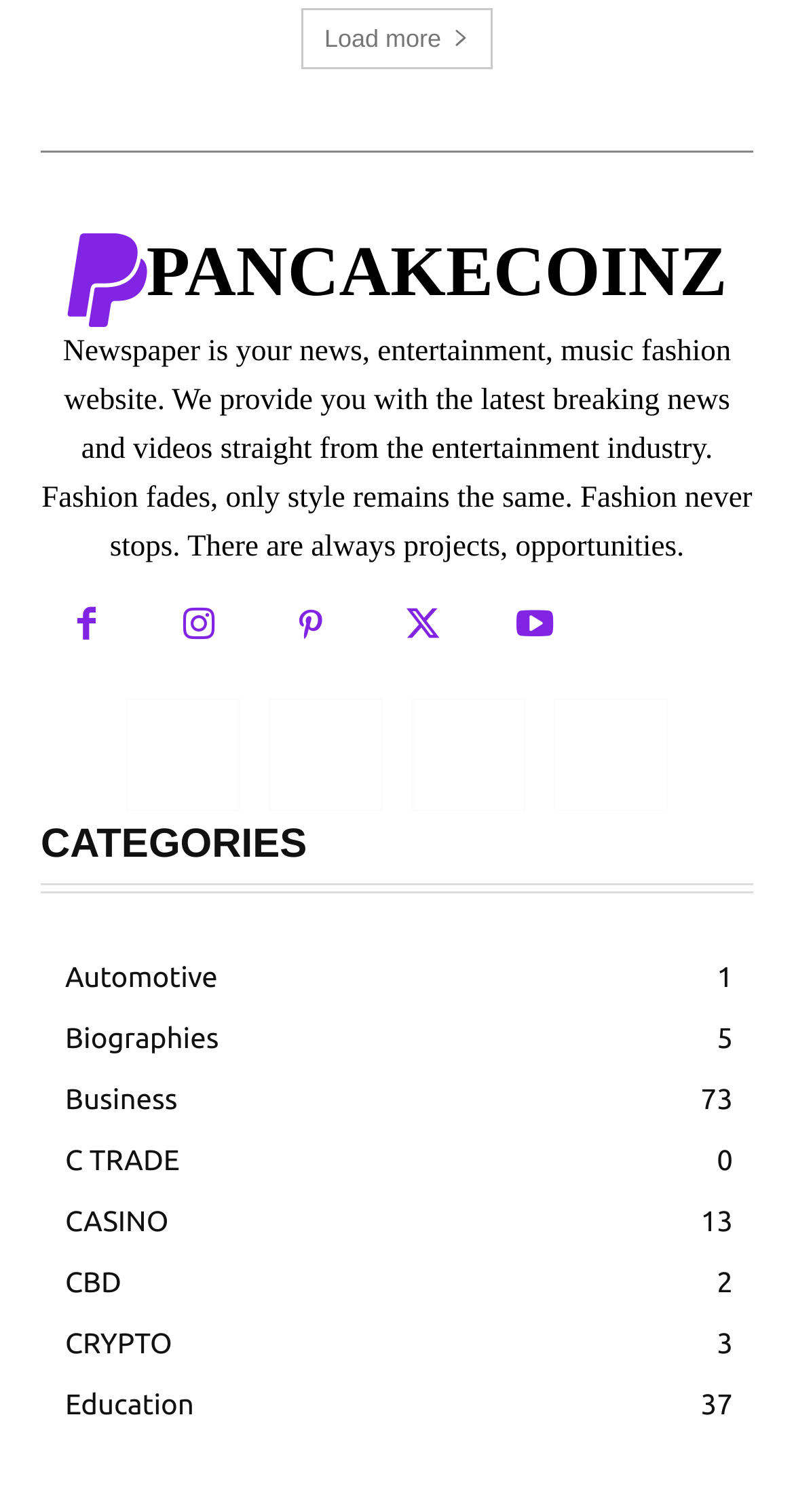Use the information in the screenshot to answer the question comprehensively: What is the position of the 'Load more' link?

The 'Load more' link is positioned at the top of the webpage, as indicated by its bounding box coordinates [0.38, 0.005, 0.62, 0.046], which has a small y1 value.